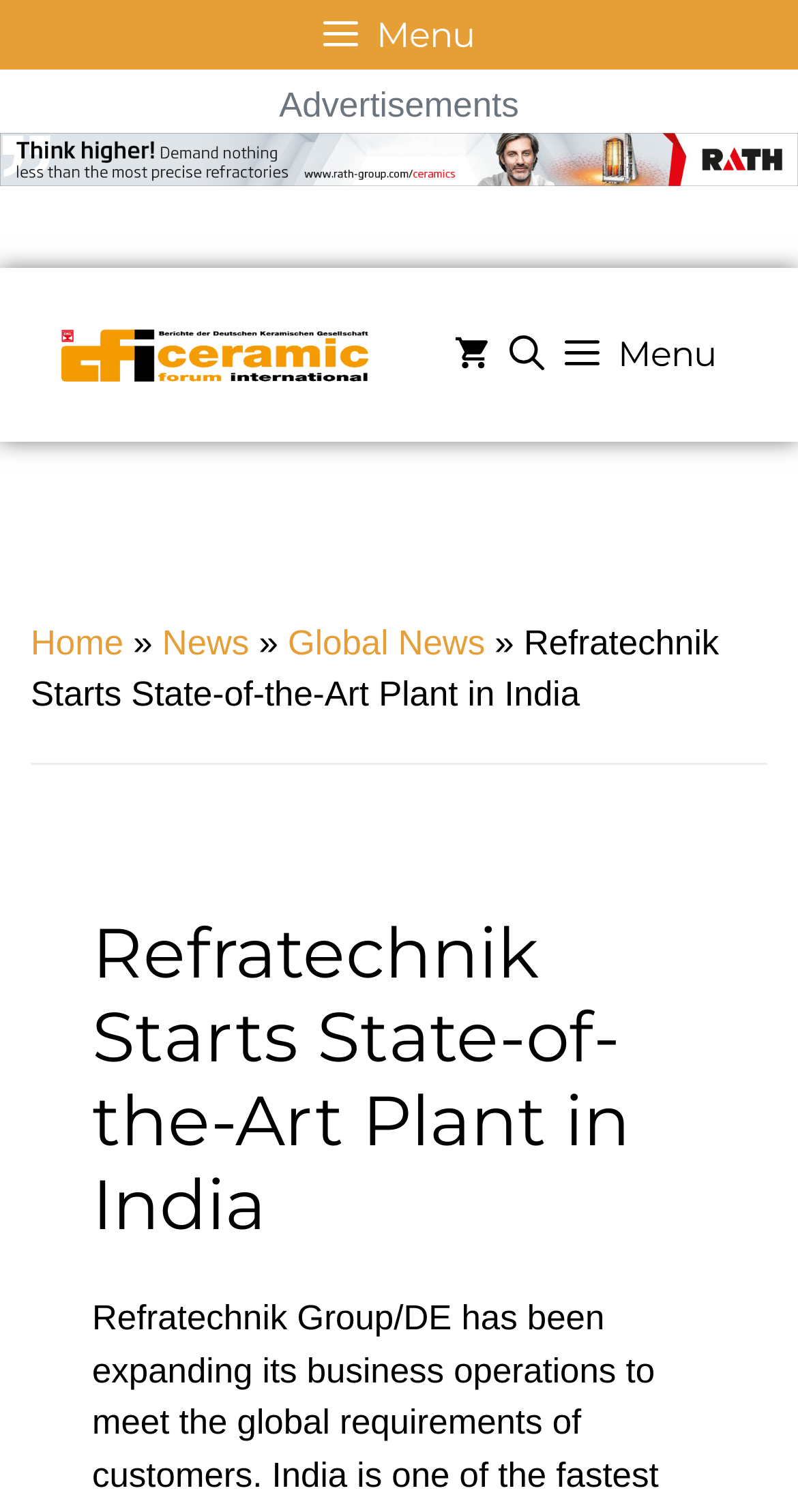Please determine the primary heading and provide its text.

Refratechnik Starts State-of-the-Art Plant in India